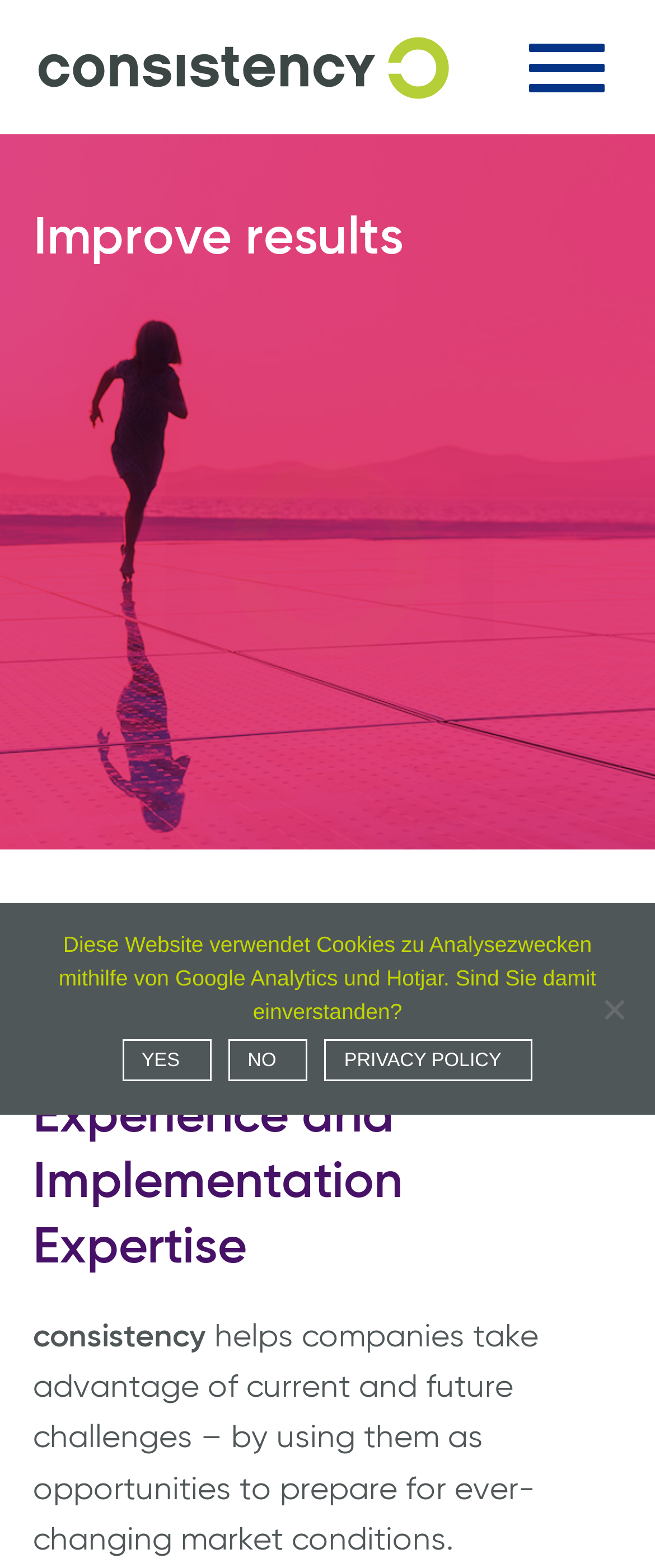How many links are present in the top navigation menu?
Kindly offer a detailed explanation using the data available in the image.

I counted the number of link elements present in the top navigation menu and found 7 links: 'Consistency', 'Who We Are', 'What We Do', 'Industries', 'Training', 'Join Us', and 'Contact'.